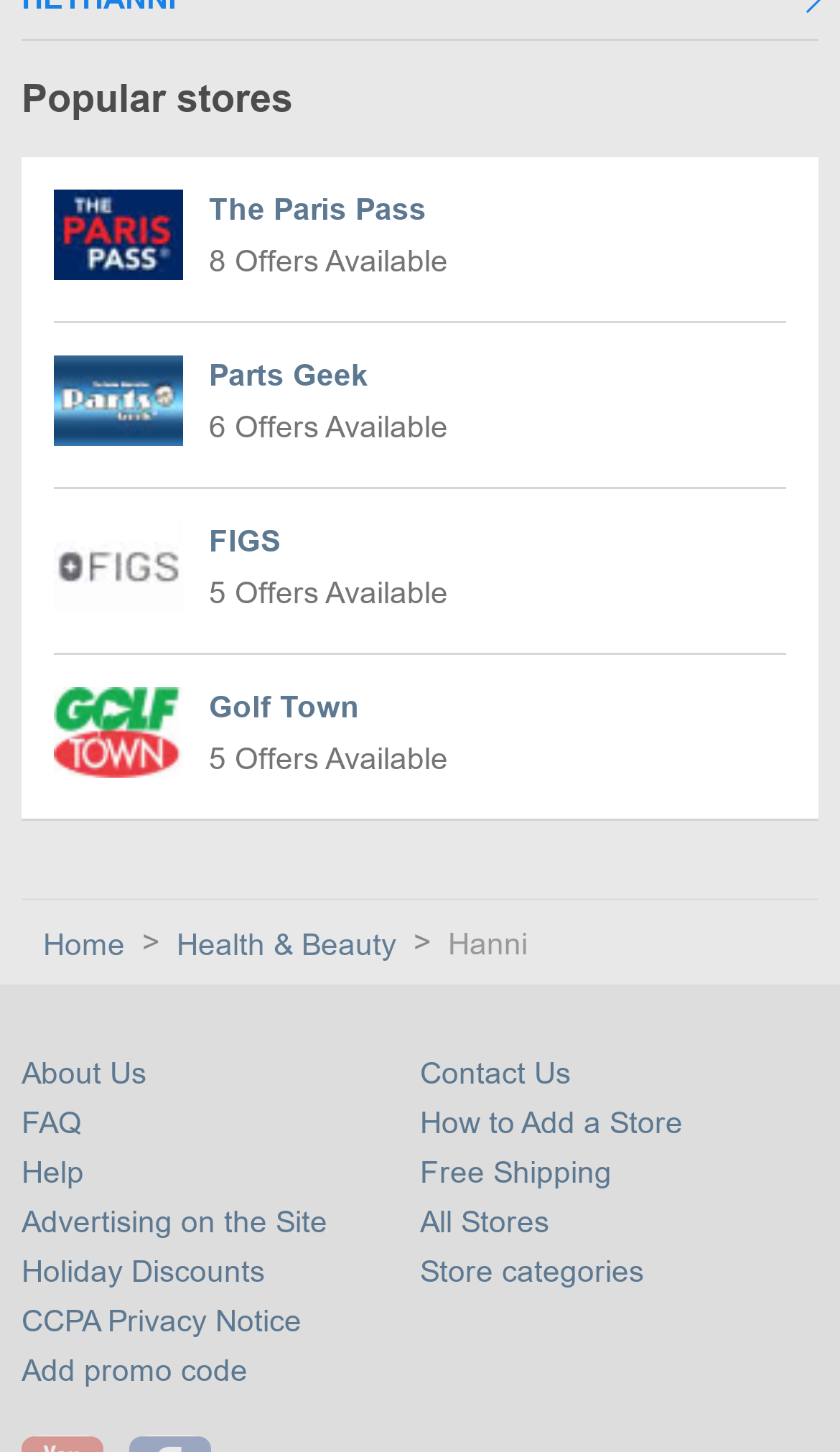Give the bounding box coordinates for the element described by: "FIGS 5 Offers Available".

[0.064, 0.336, 0.936, 0.45]